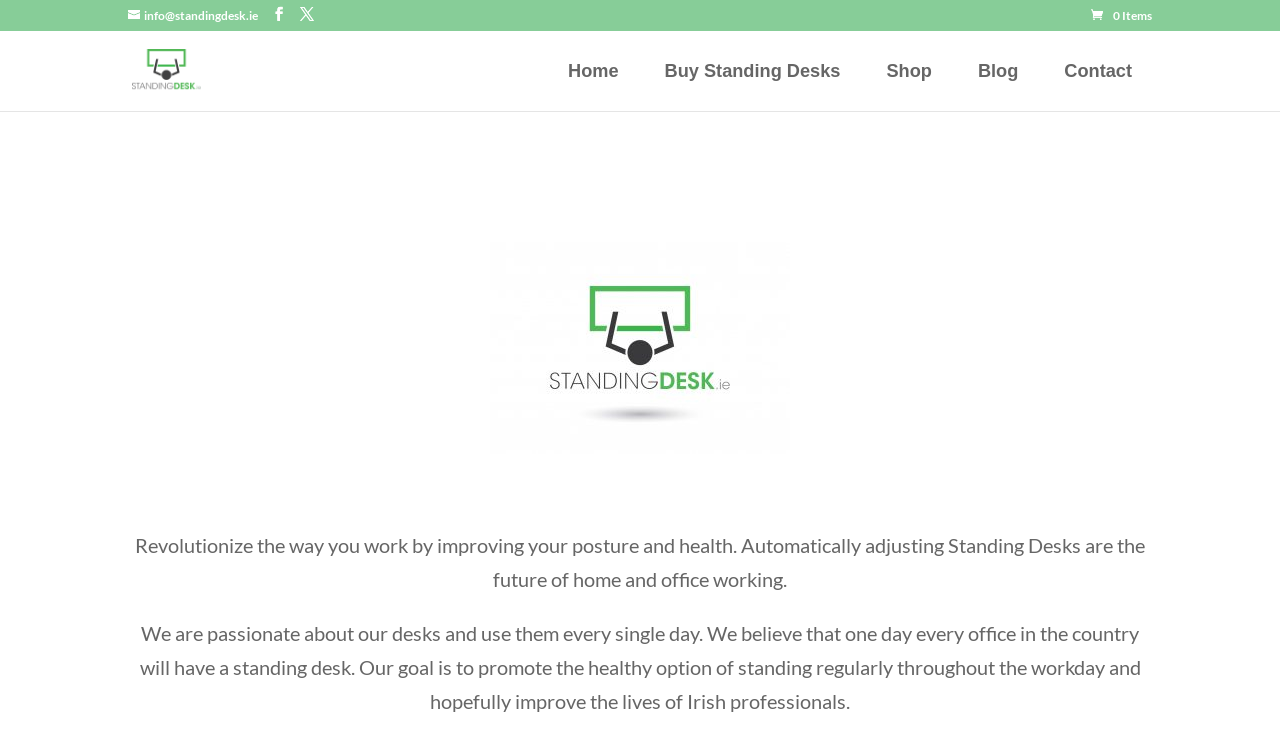Please determine the bounding box coordinates of the element's region to click for the following instruction: "Contact us".

[0.831, 0.086, 0.9, 0.15]